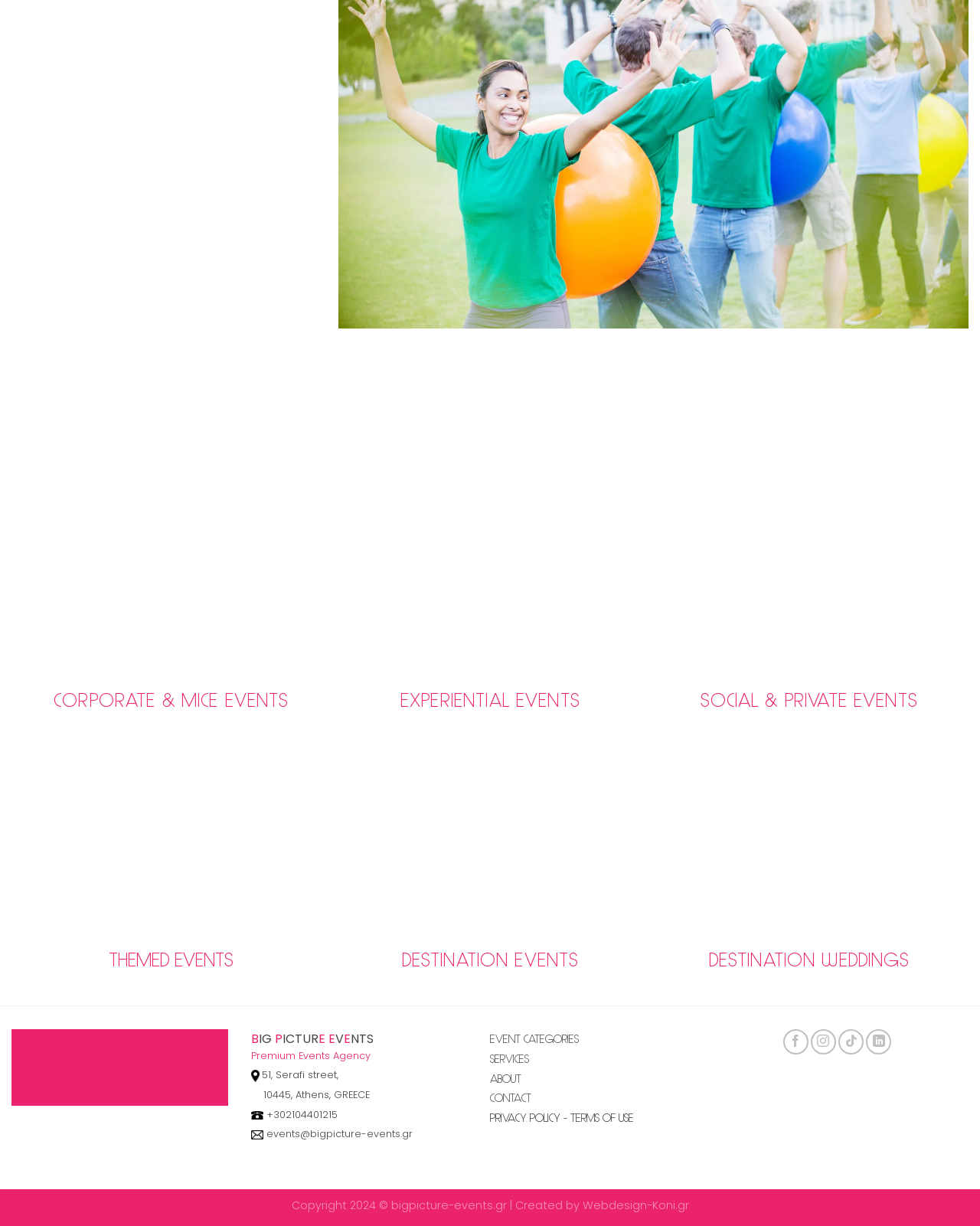Please identify the bounding box coordinates of the area that needs to be clicked to fulfill the following instruction: "Visit CORPORATE & MICE EVENTS."

[0.055, 0.562, 0.294, 0.581]